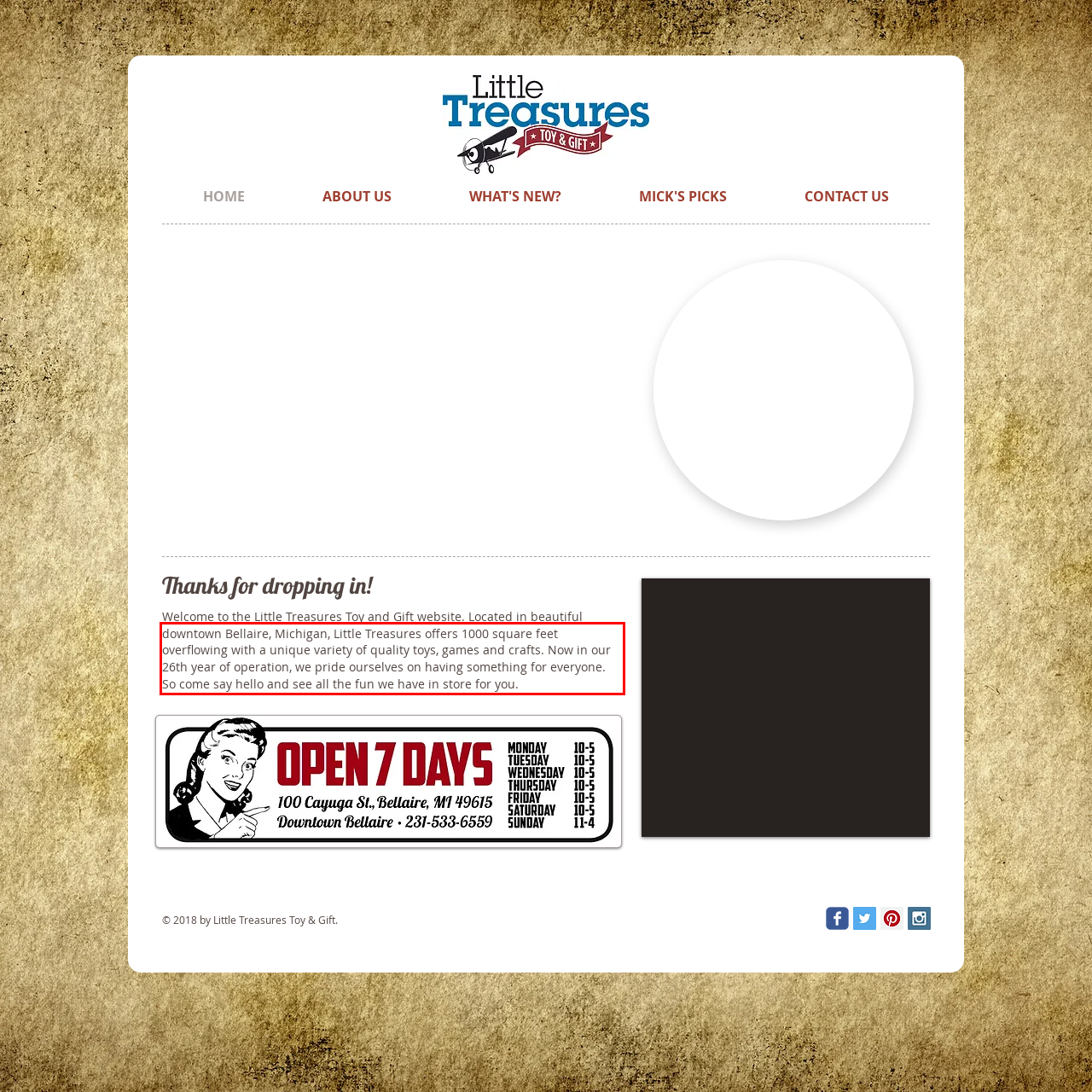Please examine the webpage screenshot containing a red bounding box and use OCR to recognize and output the text inside the red bounding box.

downtown Bellaire, Michigan, Little Treasures offers 1000 square feet overflowing with a unique variety of quality toys, games and crafts. Now in our 26th year of operation, we pride ourselves on having something for everyone. So come say hello and see all the fun we have in store for you.